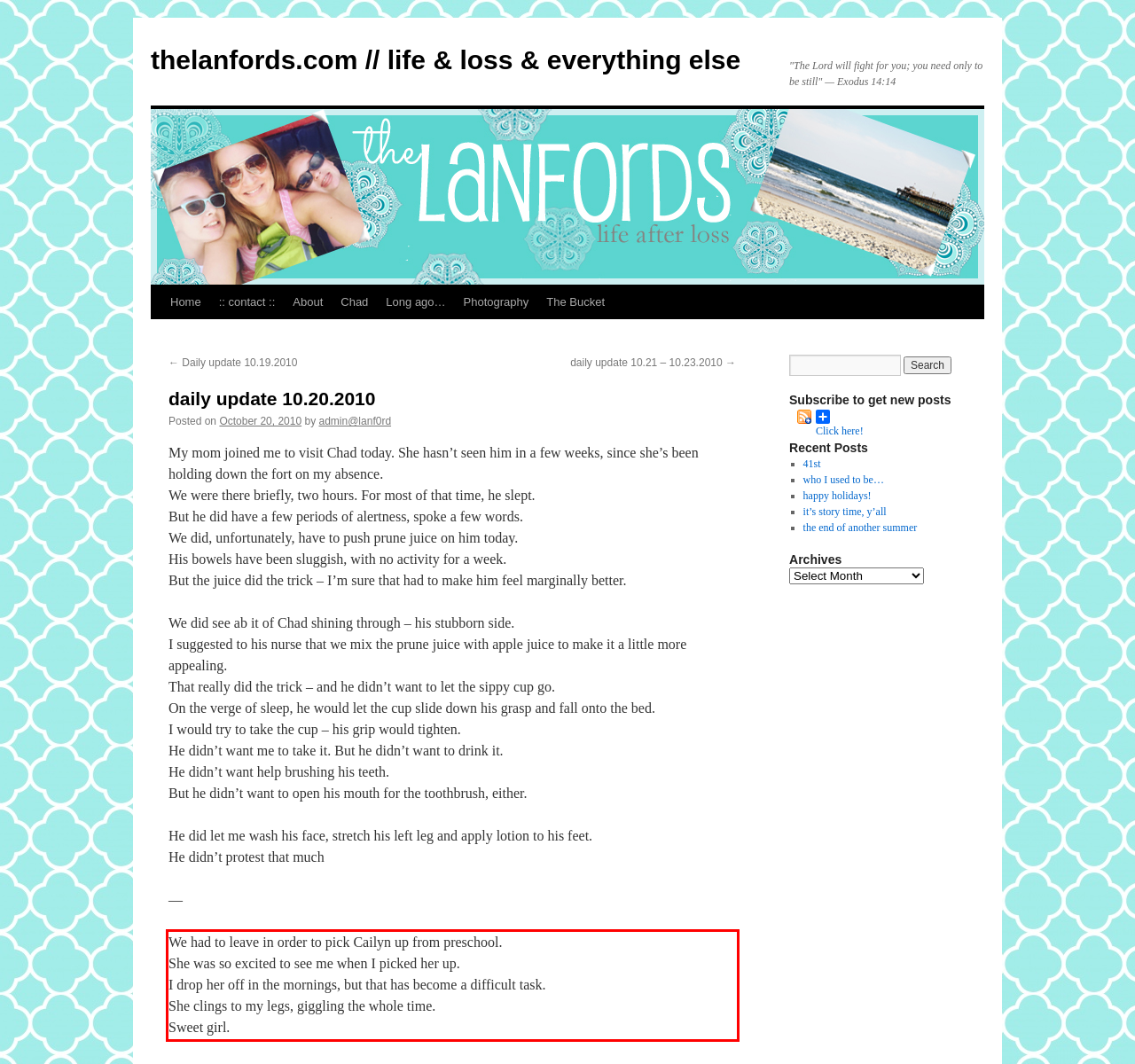You are provided with a screenshot of a webpage that includes a red bounding box. Extract and generate the text content found within the red bounding box.

We had to leave in order to pick Cailyn up from preschool. She was so excited to see me when I picked her up. I drop her off in the mornings, but that has become a difficult task. She clings to my legs, giggling the whole time. Sweet girl.